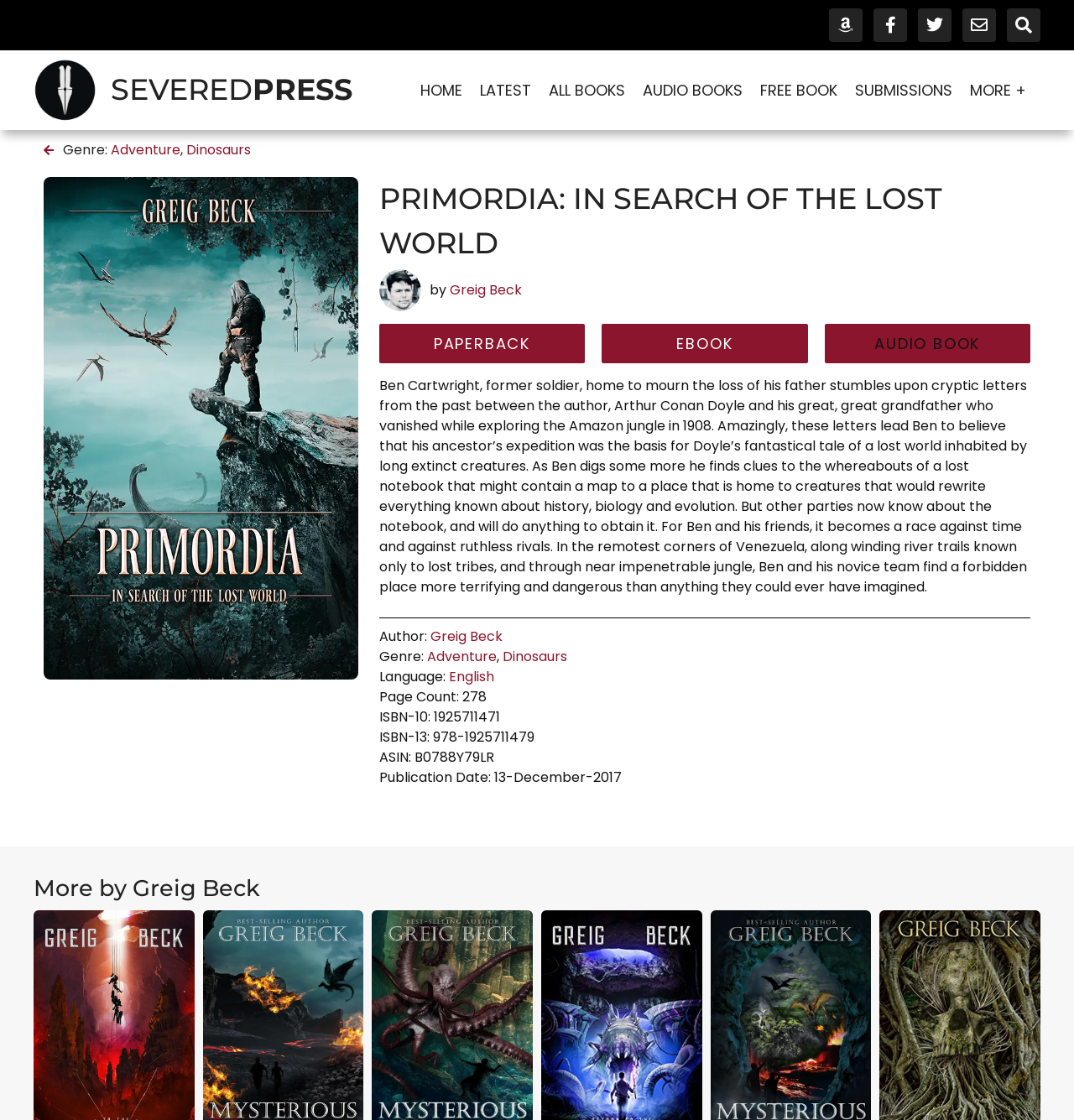Who is the author of the book?
Please answer the question with a detailed and comprehensive explanation.

I found the answer by looking at the static text 'Author:' and the corresponding link with the text 'Greig Beck'.